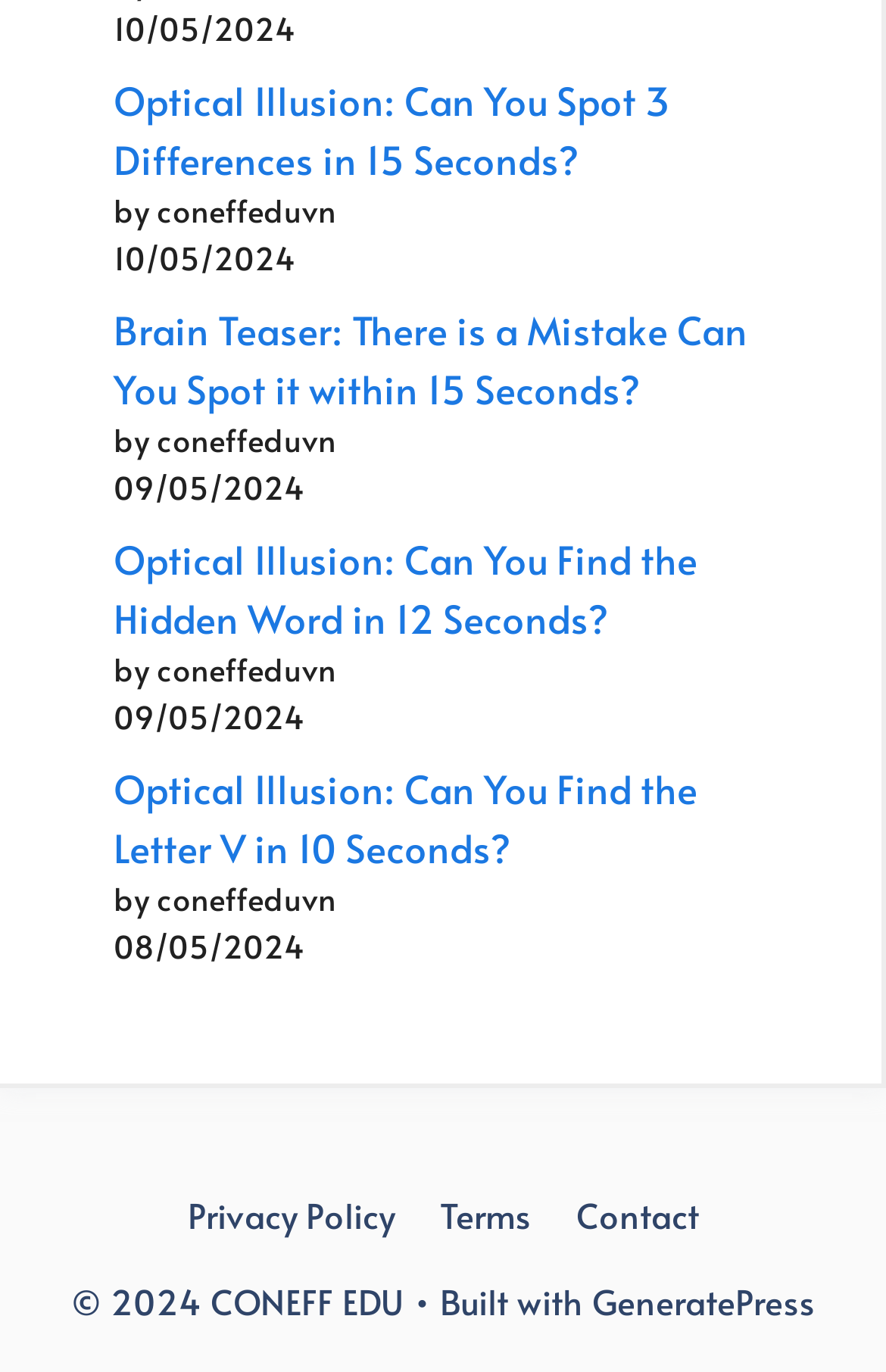What is the date of the latest article?
Answer with a single word or phrase by referring to the visual content.

10/05/2024